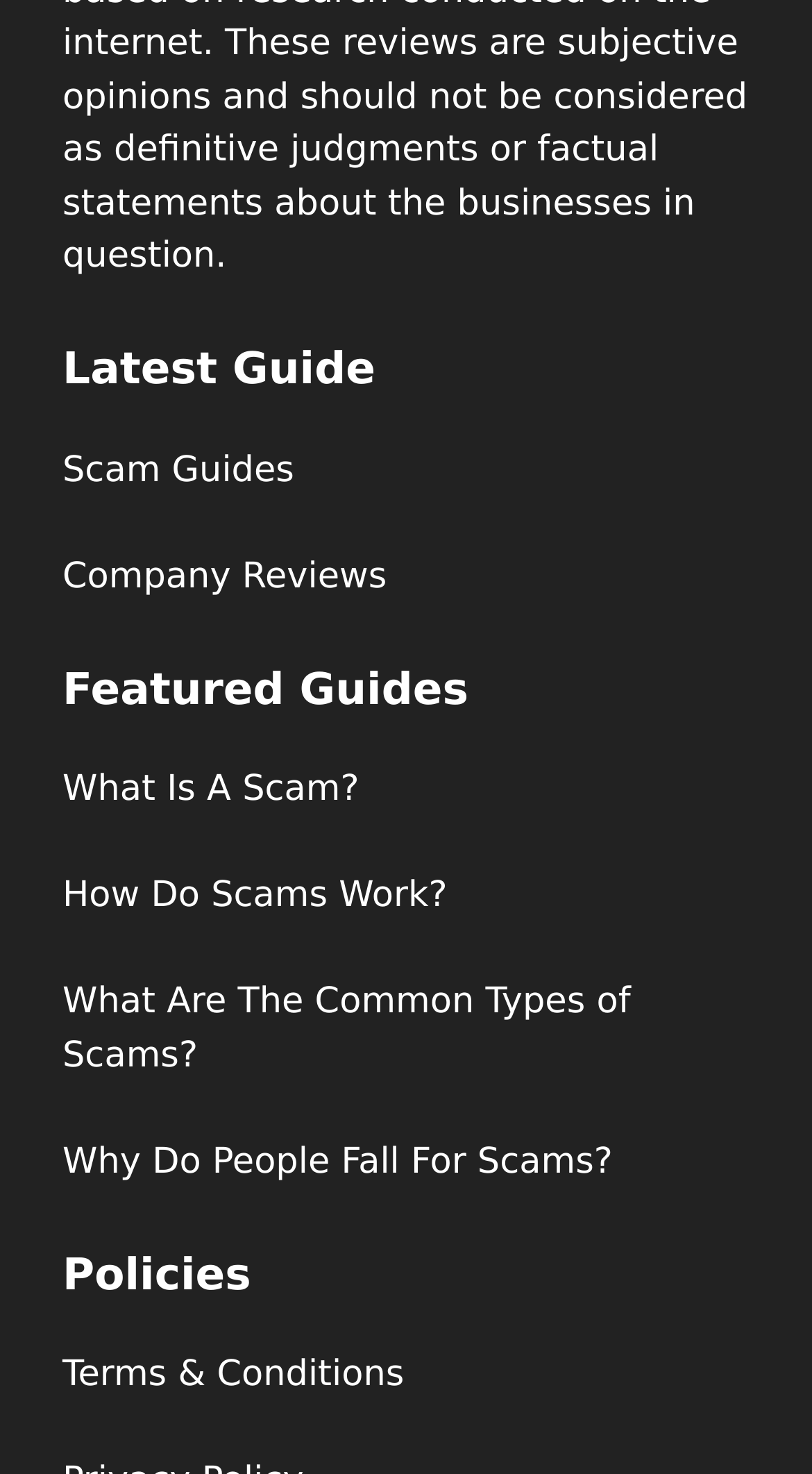Please use the details from the image to answer the following question comprehensively:
How many static text elements are there?

There are 3 static text elements which are 'Latest Guide', 'Featured Guides', and 'Policies'. These elements are used to categorize the links on the webpage.